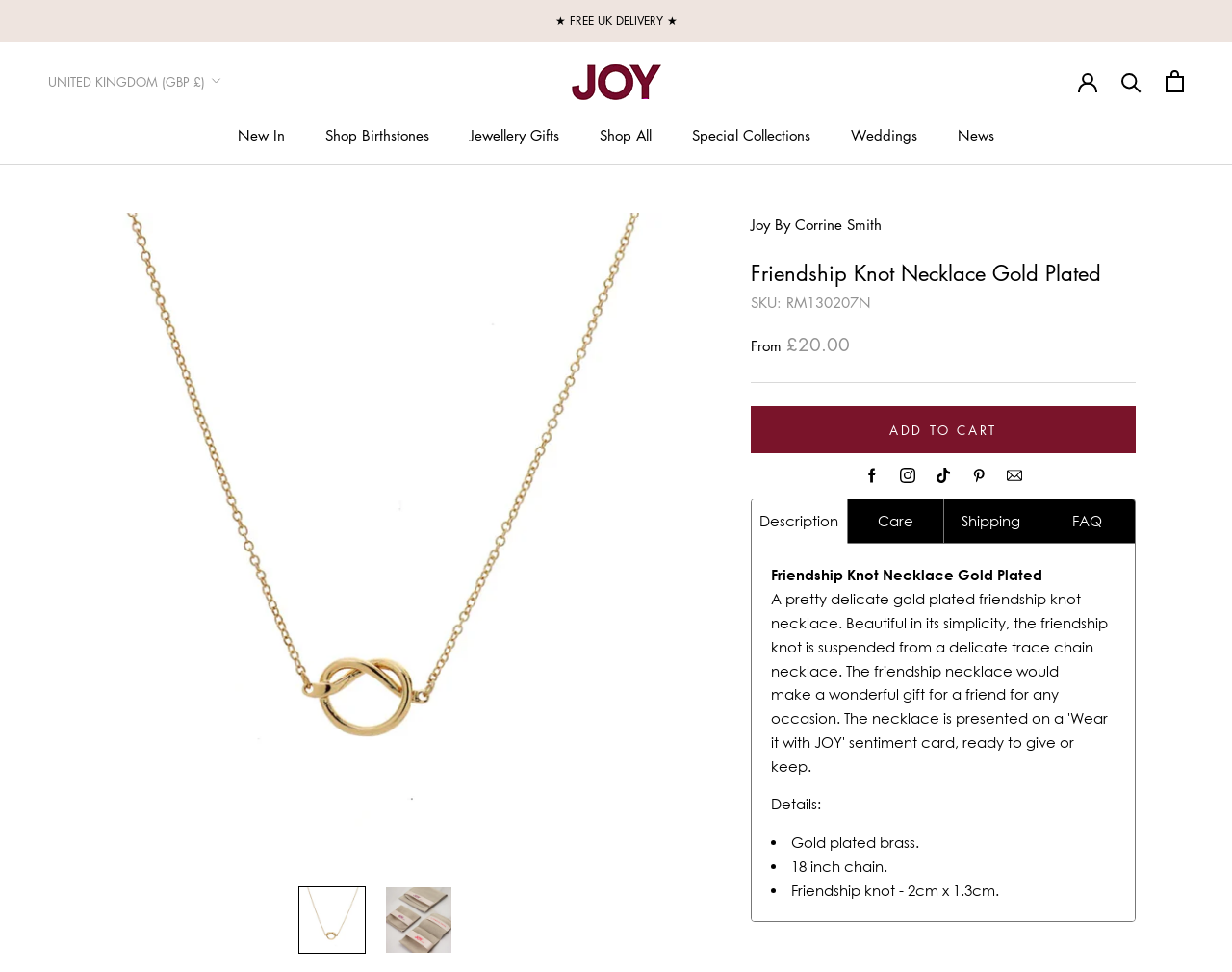Provide a short answer to the following question with just one word or phrase: What is the price of the Friendship Knot Necklace?

£20.00